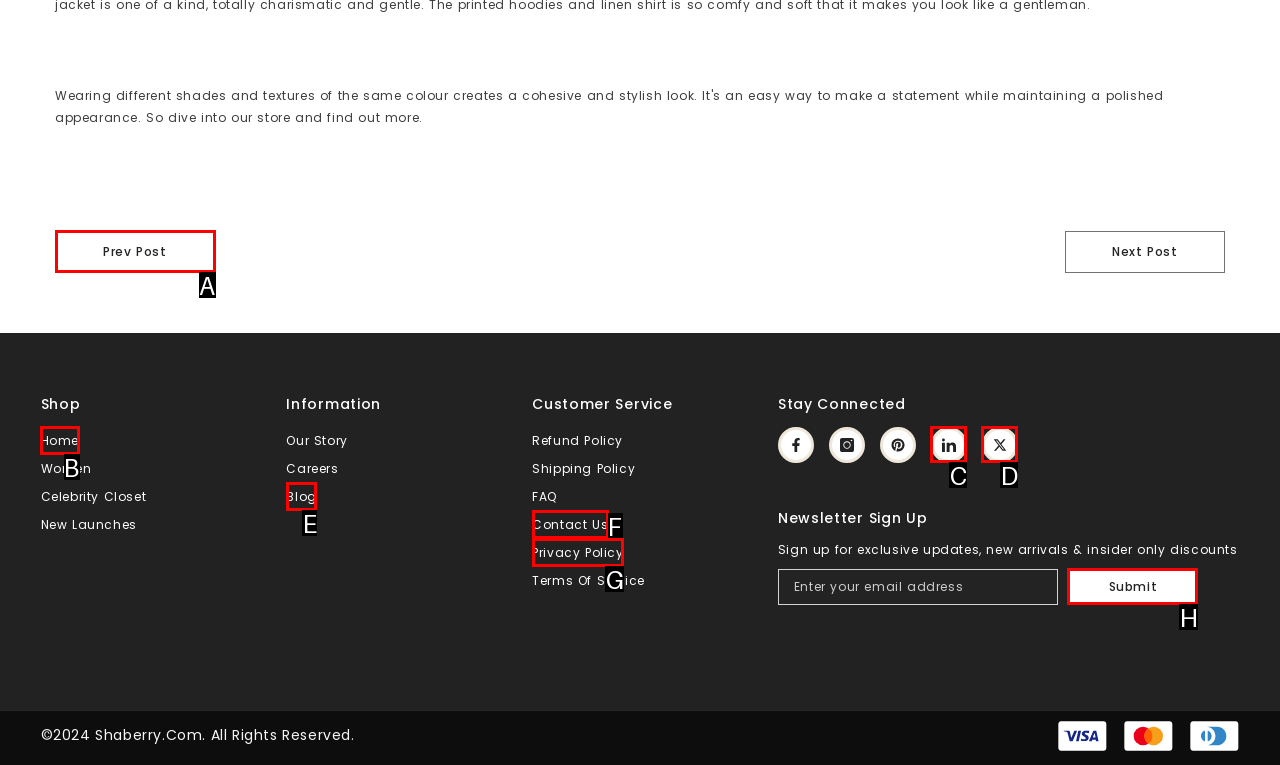Based on the description: Translation missing: en.LinkedIn, select the HTML element that best fits. Reply with the letter of the correct choice from the options given.

C